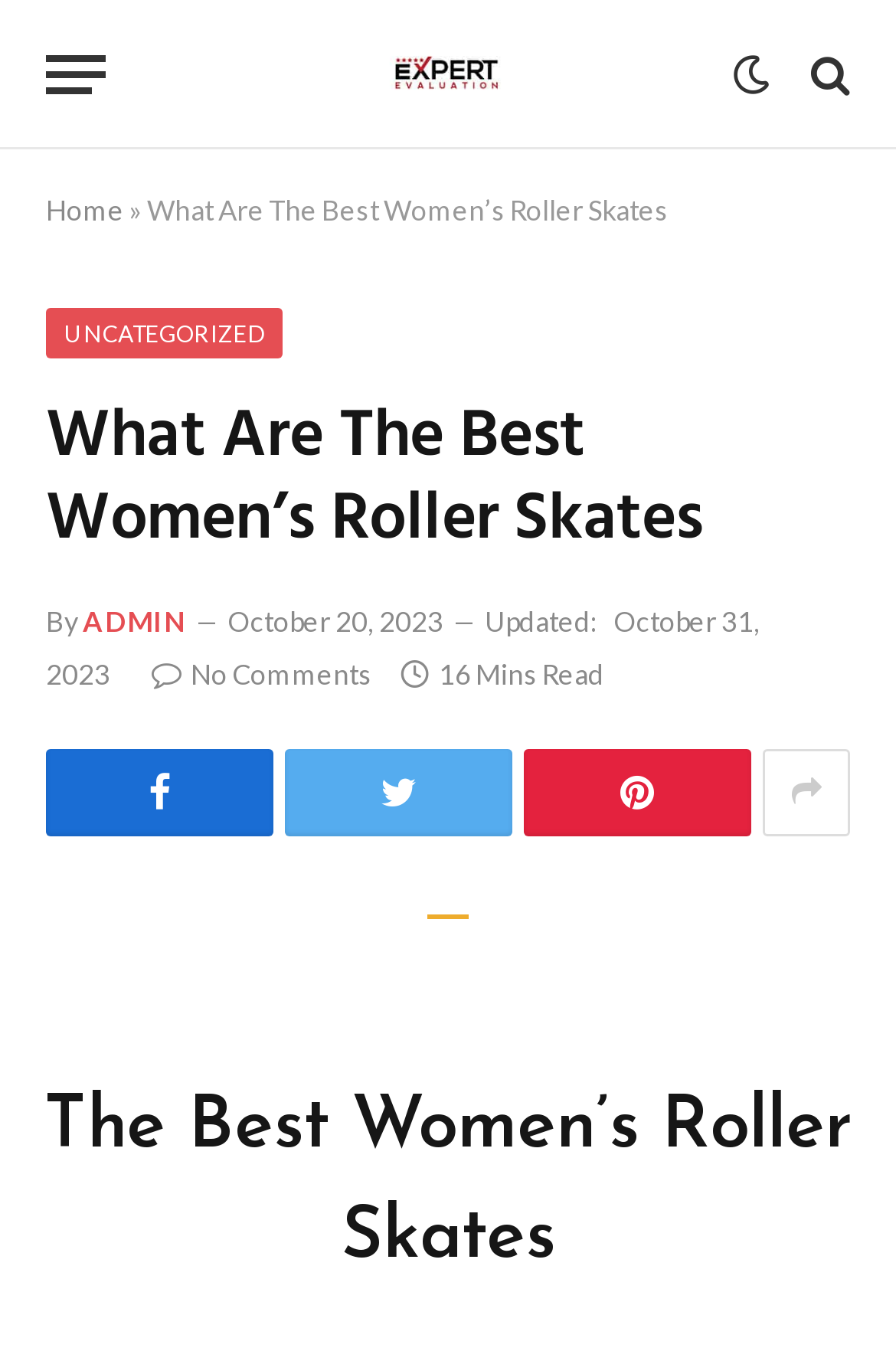Determine the heading of the webpage and extract its text content.

What Are The Best Women’s Roller Skates